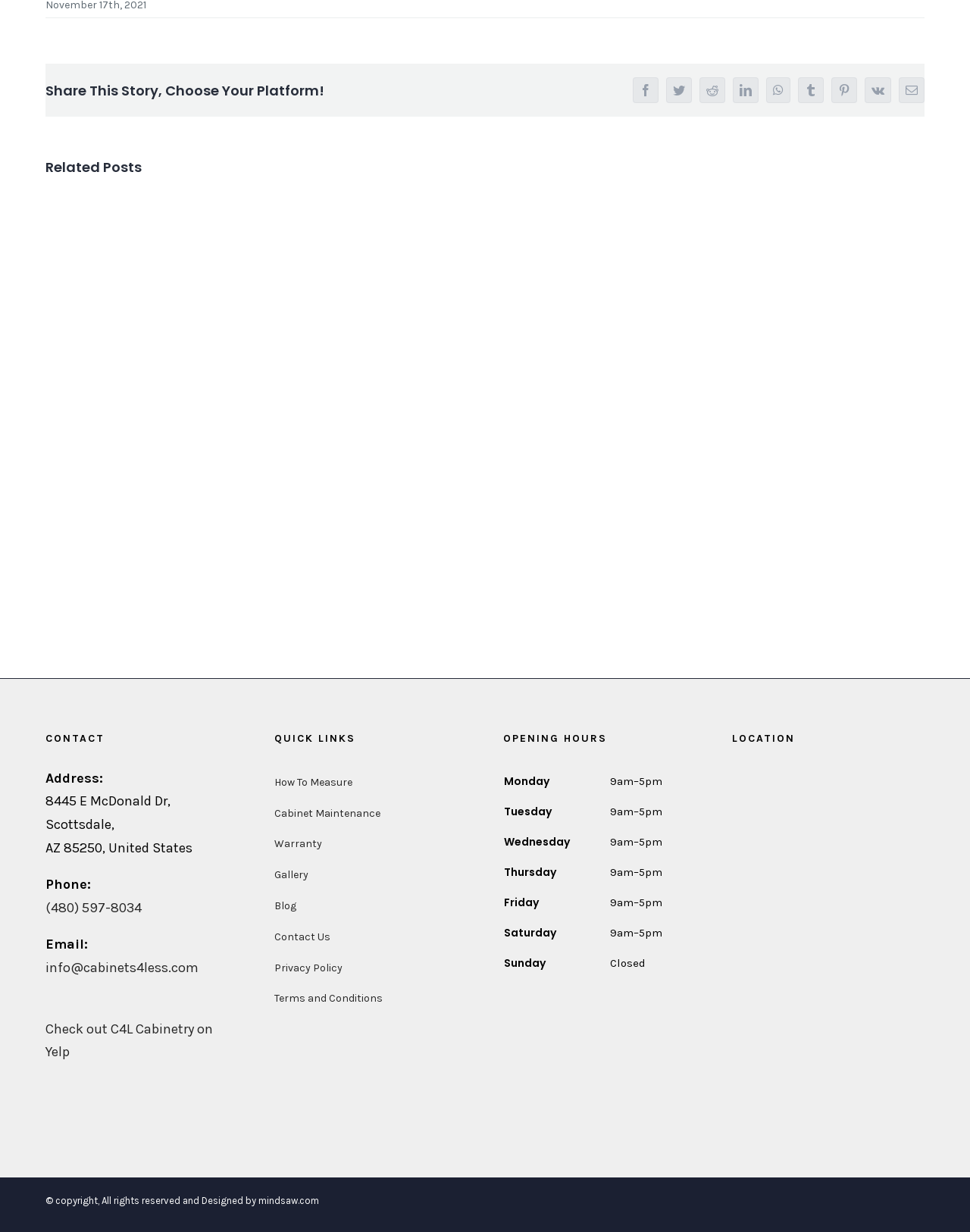Pinpoint the bounding box coordinates of the element you need to click to execute the following instruction: "View the gallery". The bounding box should be represented by four float numbers between 0 and 1, in the format [left, top, right, bottom].

[0.283, 0.698, 0.48, 0.723]